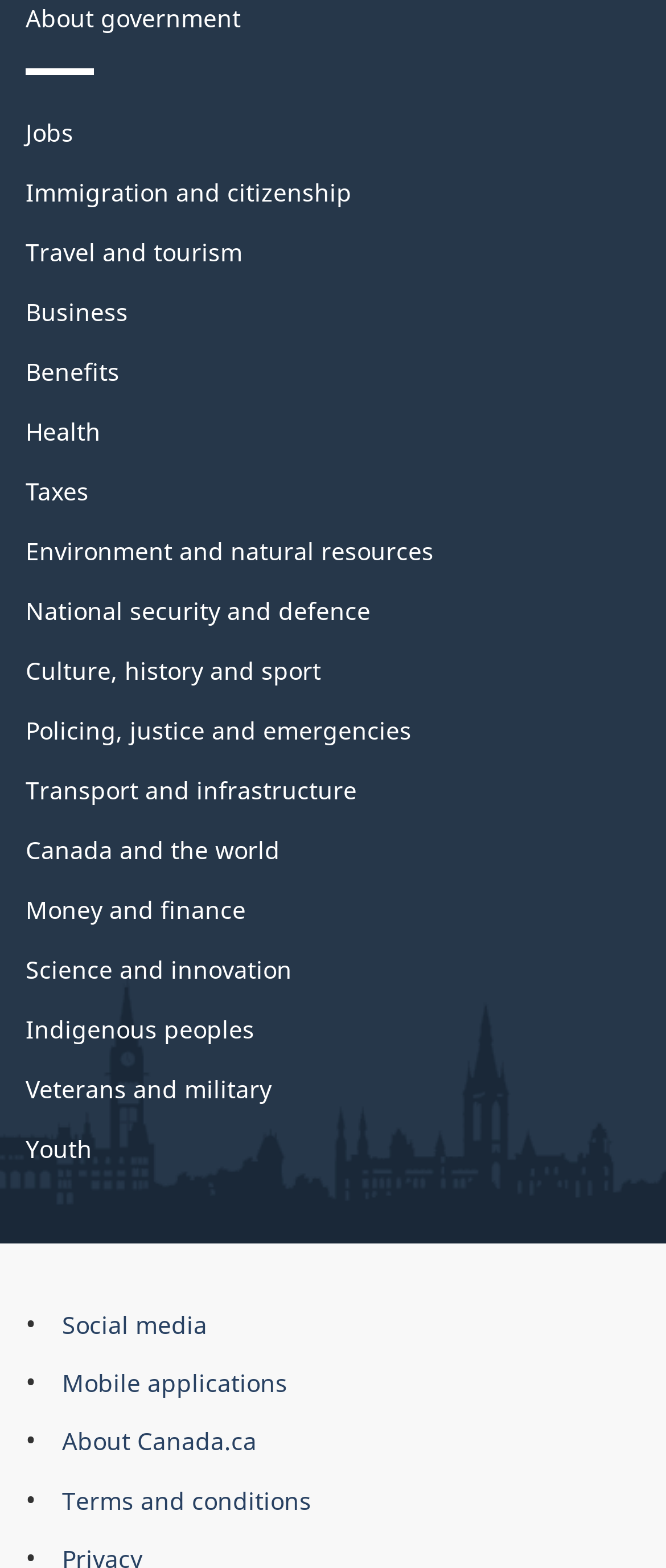Determine the bounding box coordinates for the area that should be clicked to carry out the following instruction: "Explore 'Science and innovation'".

[0.038, 0.608, 0.438, 0.629]